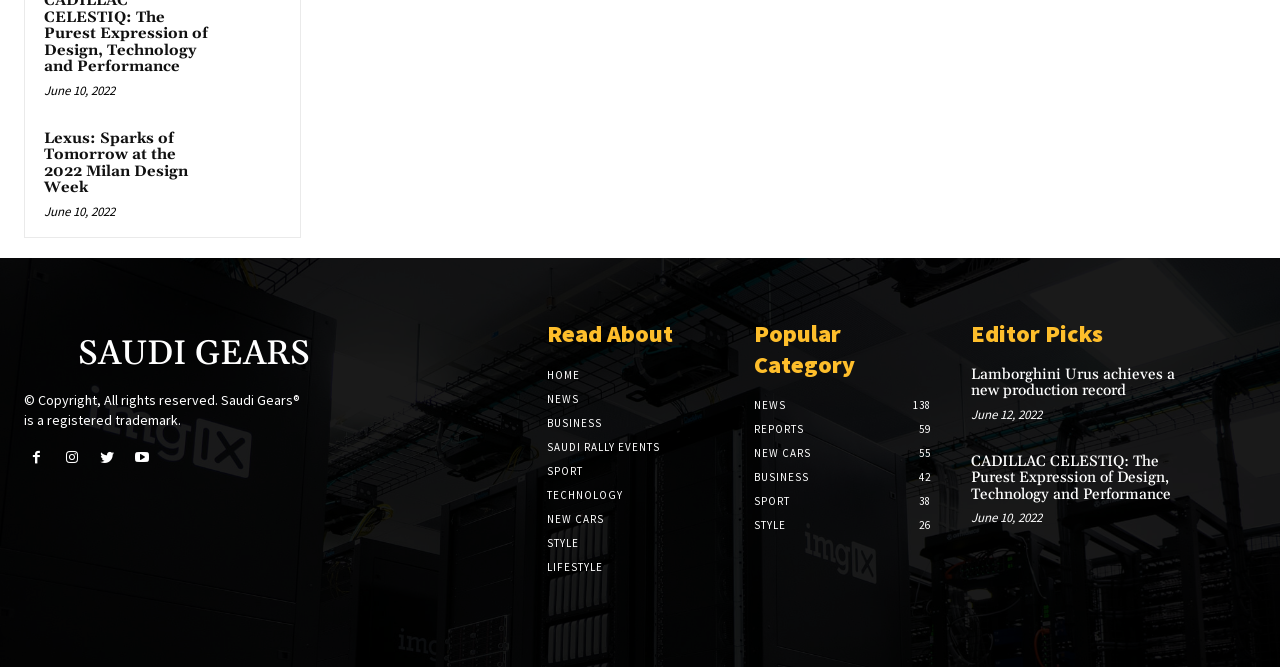Identify the bounding box of the UI element described as follows: "Saudi Rally Events". Provide the coordinates as four float numbers in the range of 0 to 1 [left, top, right, bottom].

[0.427, 0.659, 0.515, 0.68]